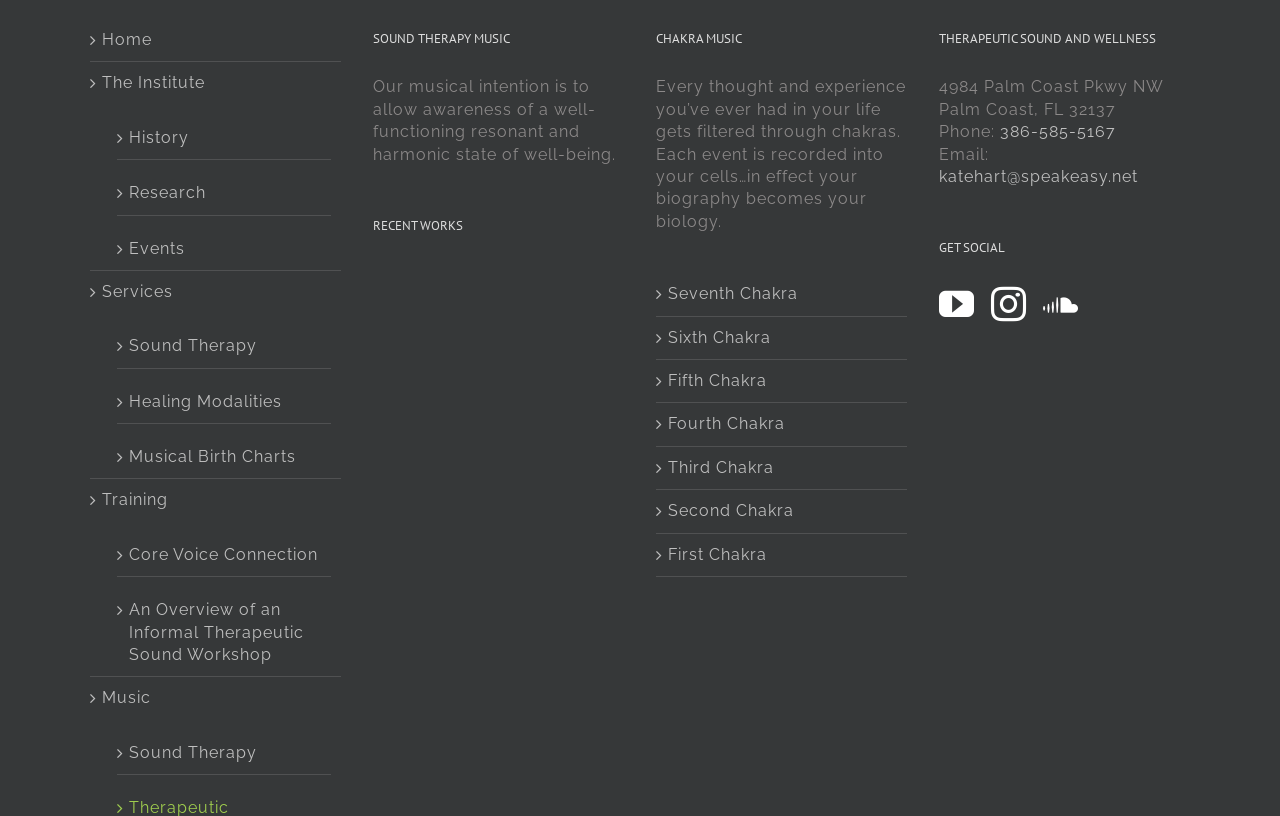How many chakra music links are there?
Refer to the image and provide a one-word or short phrase answer.

7